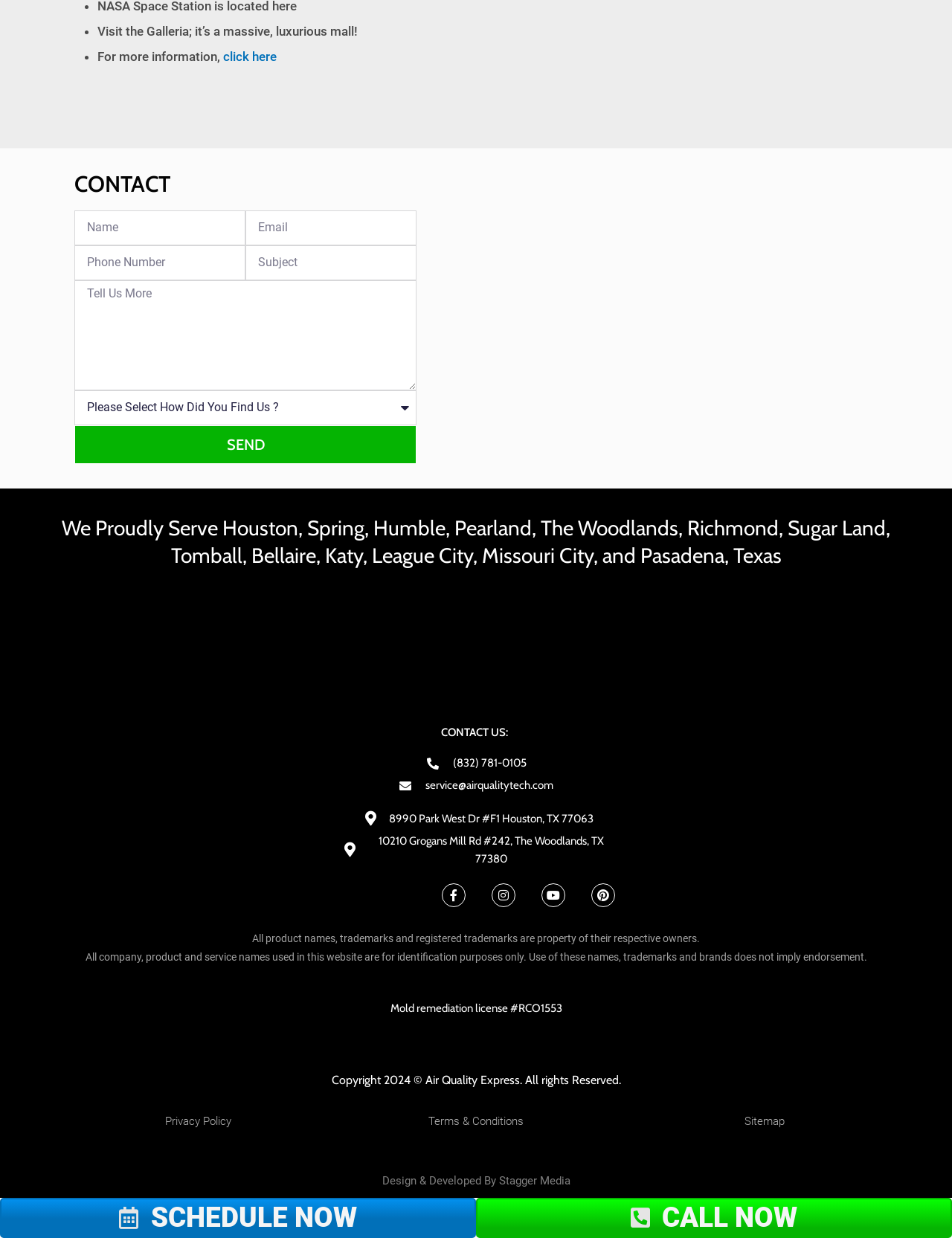Show the bounding box coordinates for the HTML element as described: "parent_node: Email name="form_fields[email]" placeholder="Email"".

[0.258, 0.17, 0.438, 0.198]